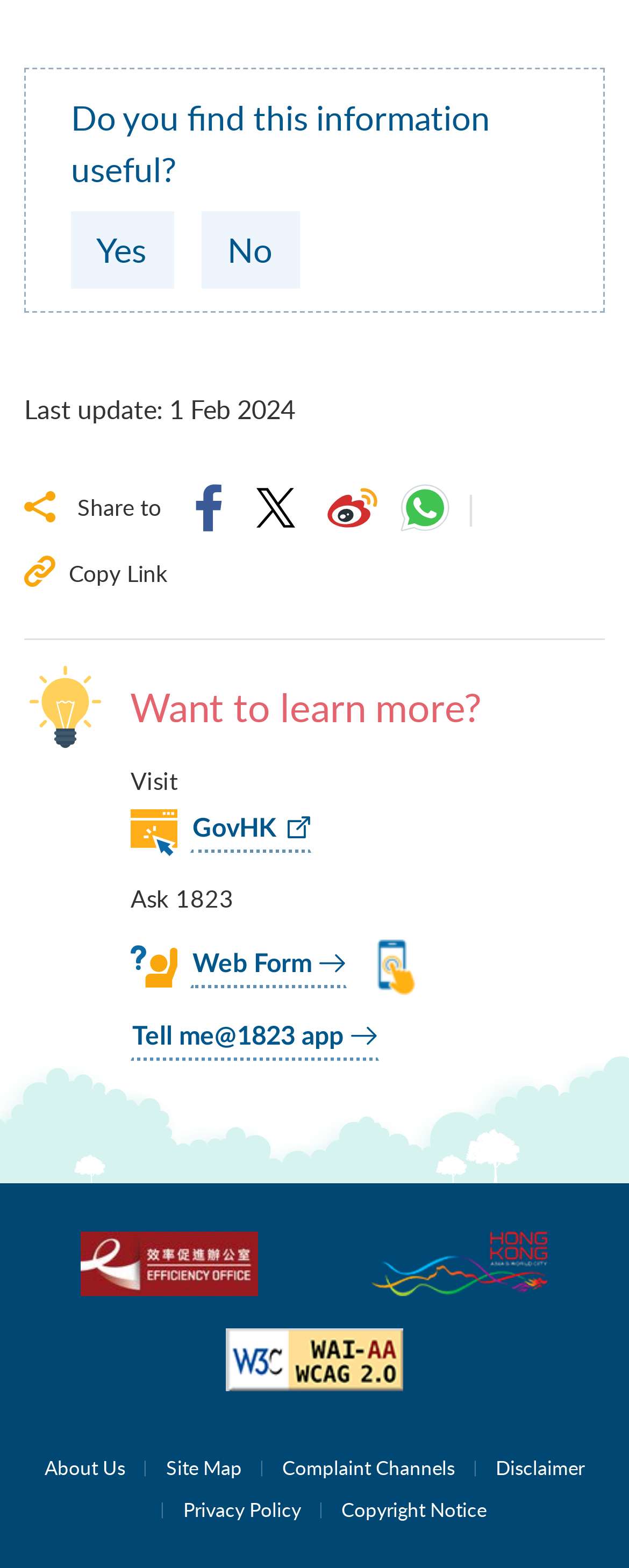Could you find the bounding box coordinates of the clickable area to complete this instruction: "Click the Efficiency Office link"?

[0.038, 0.785, 0.5, 0.827]